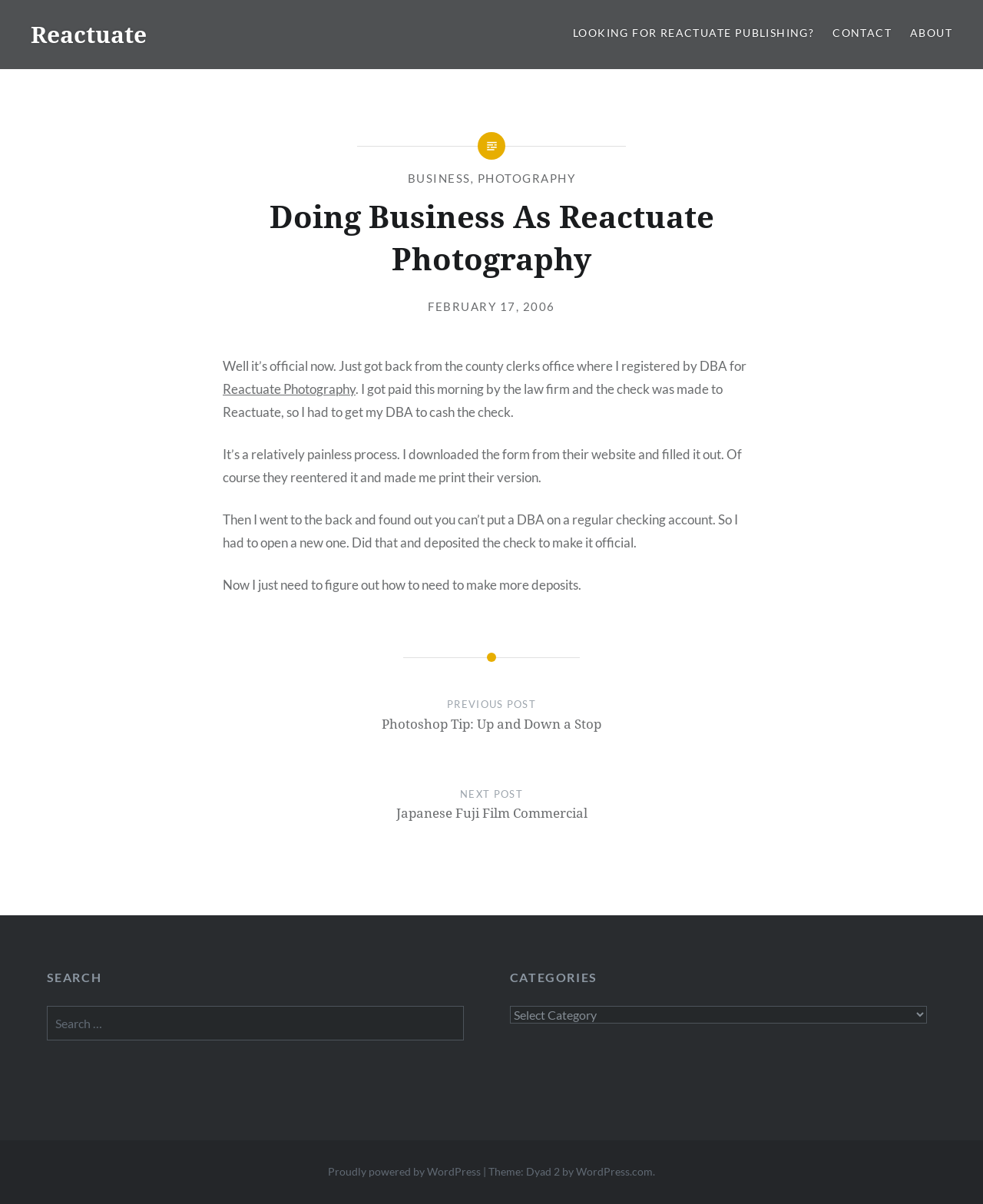Determine the bounding box coordinates of the clickable element to achieve the following action: 'View the 'ABOUT' page'. Provide the coordinates as four float values between 0 and 1, formatted as [left, top, right, bottom].

[0.926, 0.02, 0.969, 0.035]